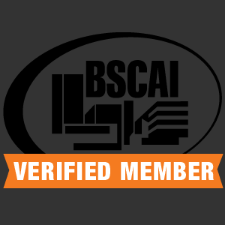Using the details in the image, give a detailed response to the question below:
What is the shape of the BSCAI logo?

The caption describes the logo as 'encircled', implying that the logo is surrounded by a circular or oval shape, symbolizing the organization's commitment to excellence in the commercial cleaning industry.